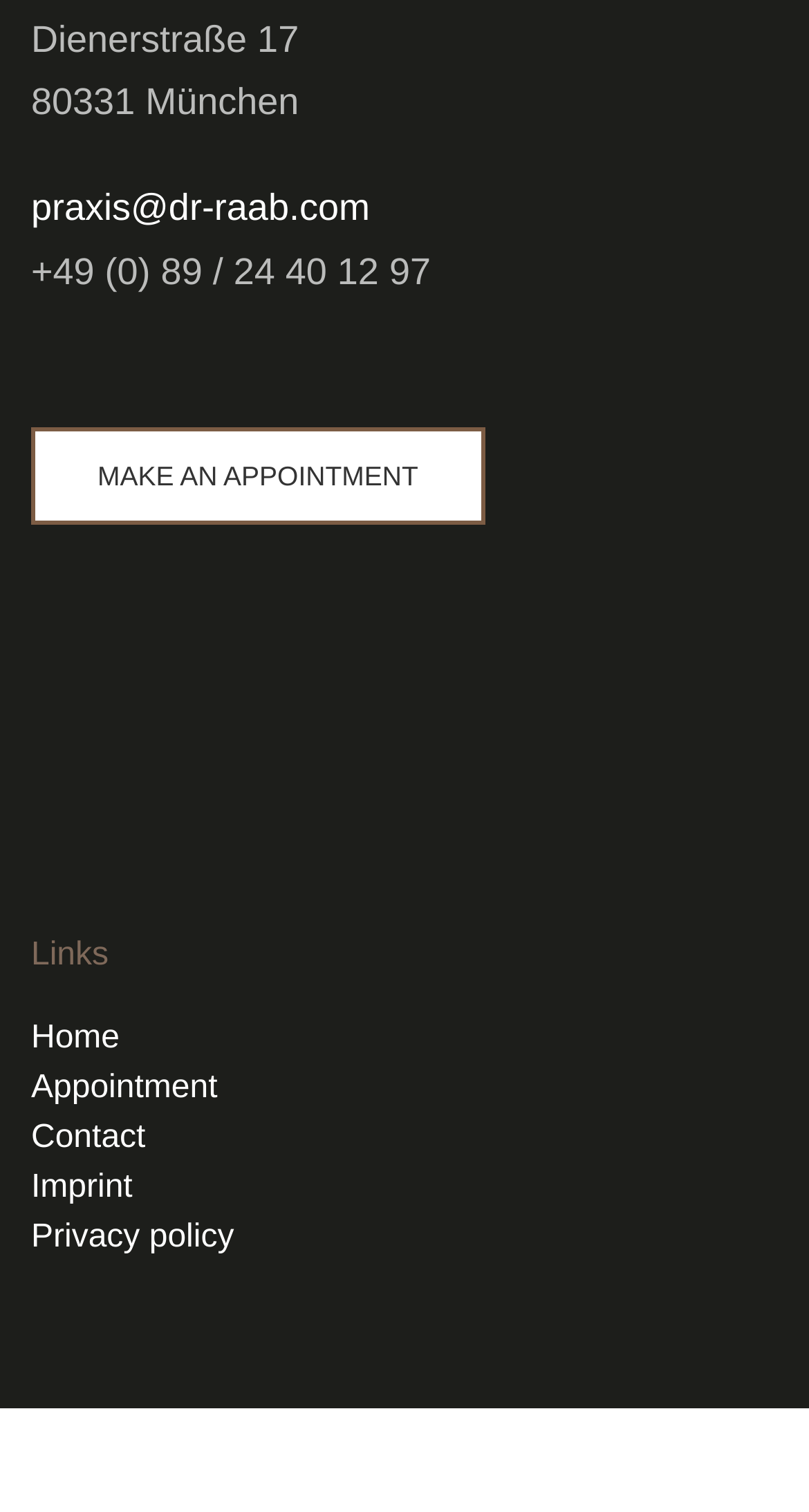How can you contact the practice?
Using the screenshot, give a one-word or short phrase answer.

via email or phone